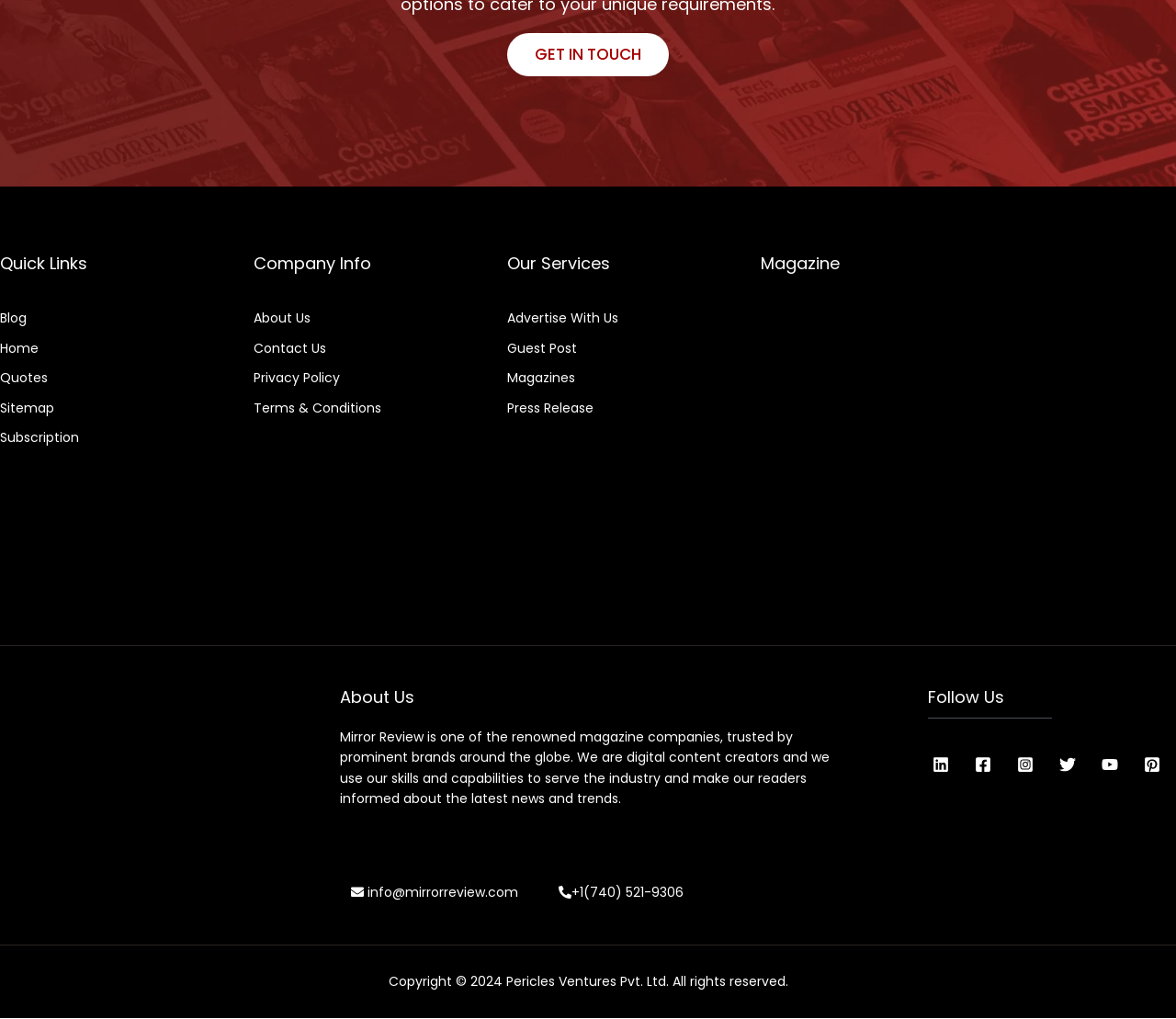Please determine the bounding box coordinates of the element to click on in order to accomplish the following task: "Click the 'Login' link". Ensure the coordinates are four float numbers ranging from 0 to 1, i.e., [left, top, right, bottom].

None